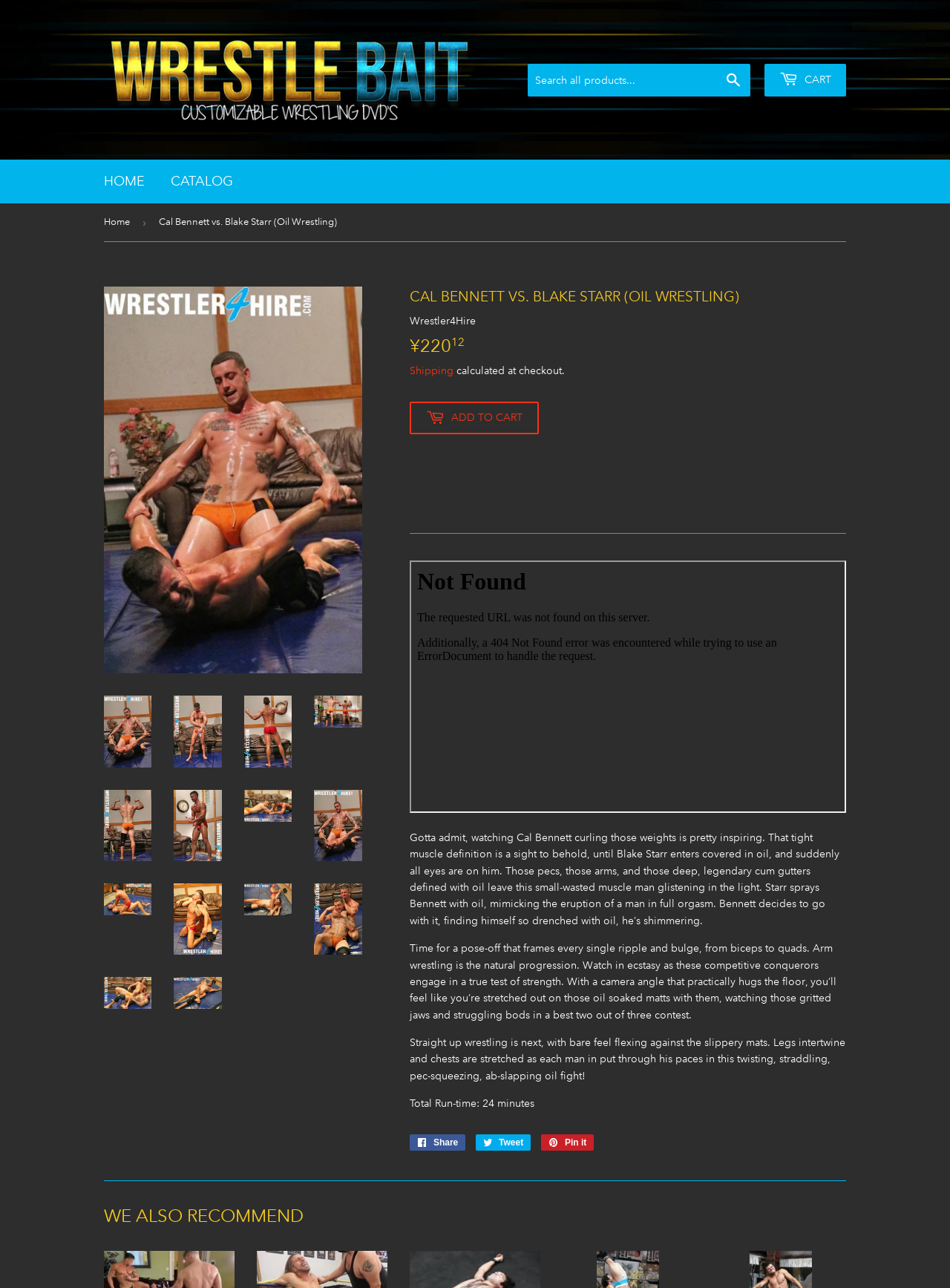What is the price of the product?
Using the image, answer in one word or phrase.

¥220.12